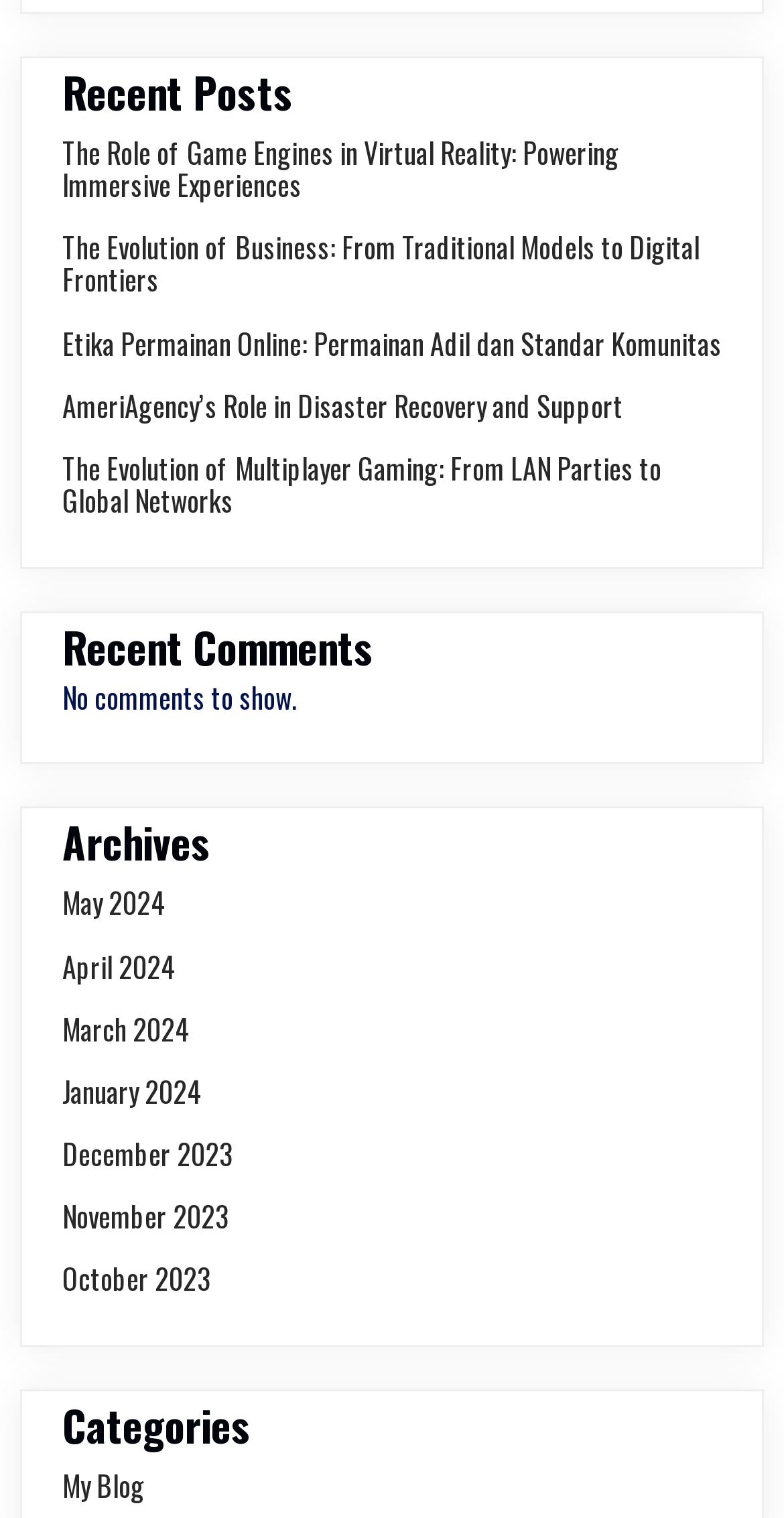Please give the bounding box coordinates of the area that should be clicked to fulfill the following instruction: "go to My Blog category". The coordinates should be in the format of four float numbers from 0 to 1, i.e., [left, top, right, bottom].

[0.079, 0.965, 0.185, 0.992]